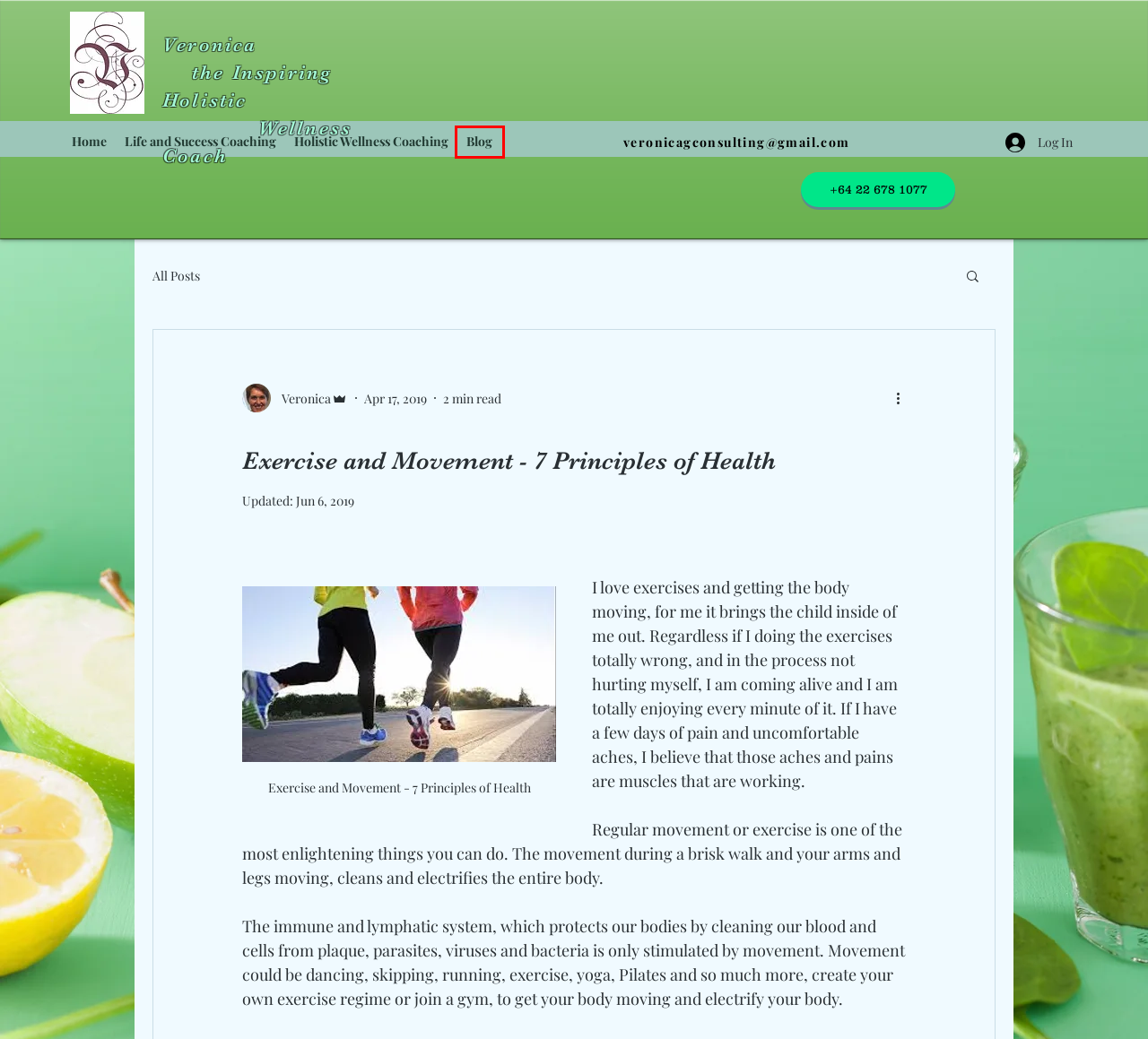Examine the screenshot of a webpage with a red bounding box around a specific UI element. Identify which webpage description best matches the new webpage that appears after clicking the element in the red bounding box. Here are the candidates:
A. #physicalexercise
B. Veronica the Inspiring Coach Wealth Health and Life Guru
C. #movement
D. Watery Zucchini
E. #stress
F. Life and Success Coaching  | Veronica Coach
G. Blog | Veronica the Inspiring Holistic Wellness Blog
H. Holistic Wellness Coaching | Veronica Coach

G